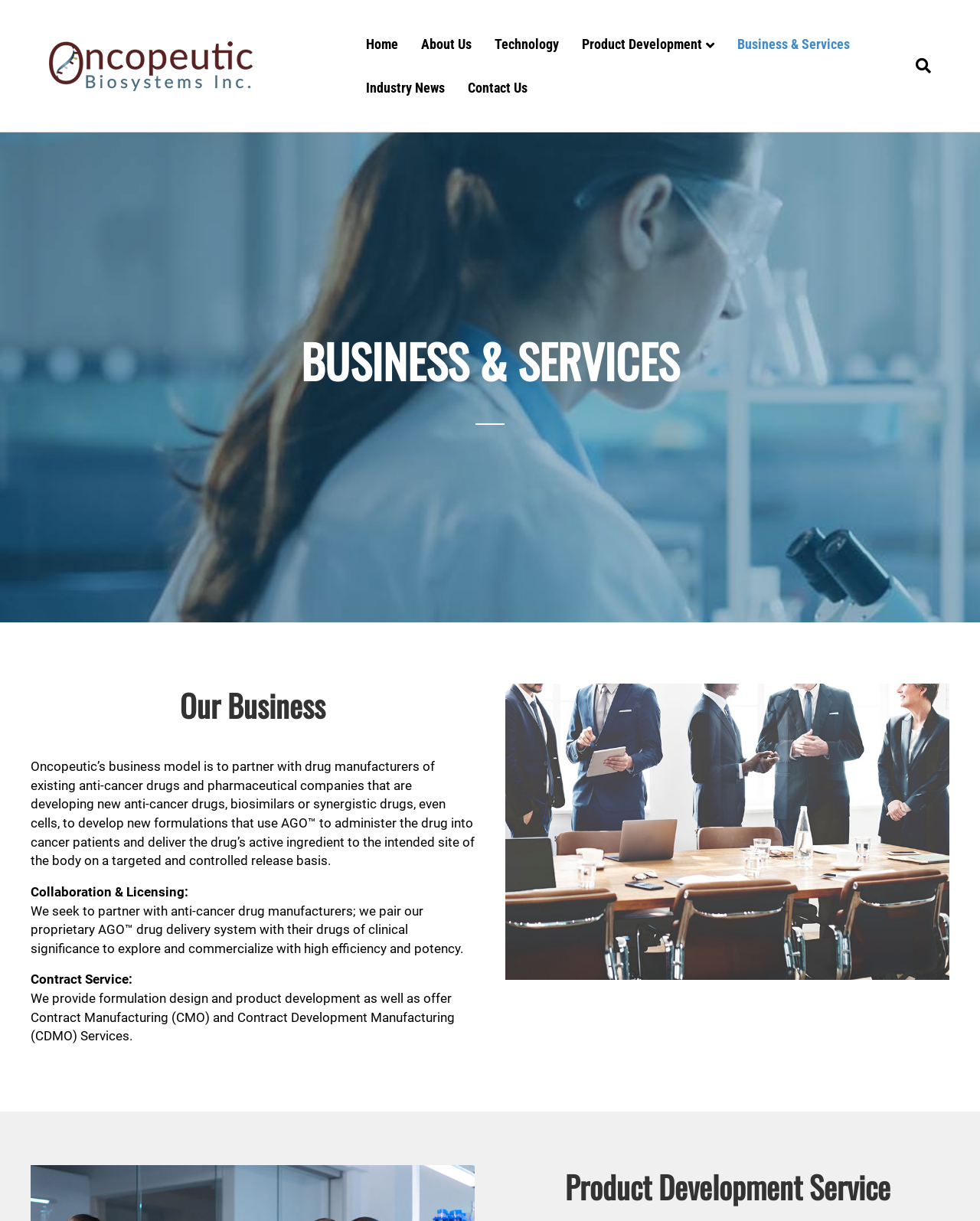Bounding box coordinates are specified in the format (top-left x, top-left y, bottom-right x, bottom-right y). All values are floating point numbers bounded between 0 and 1. Please provide the bounding box coordinate of the region this sentence describes: Business & Services

[0.741, 0.019, 0.879, 0.053]